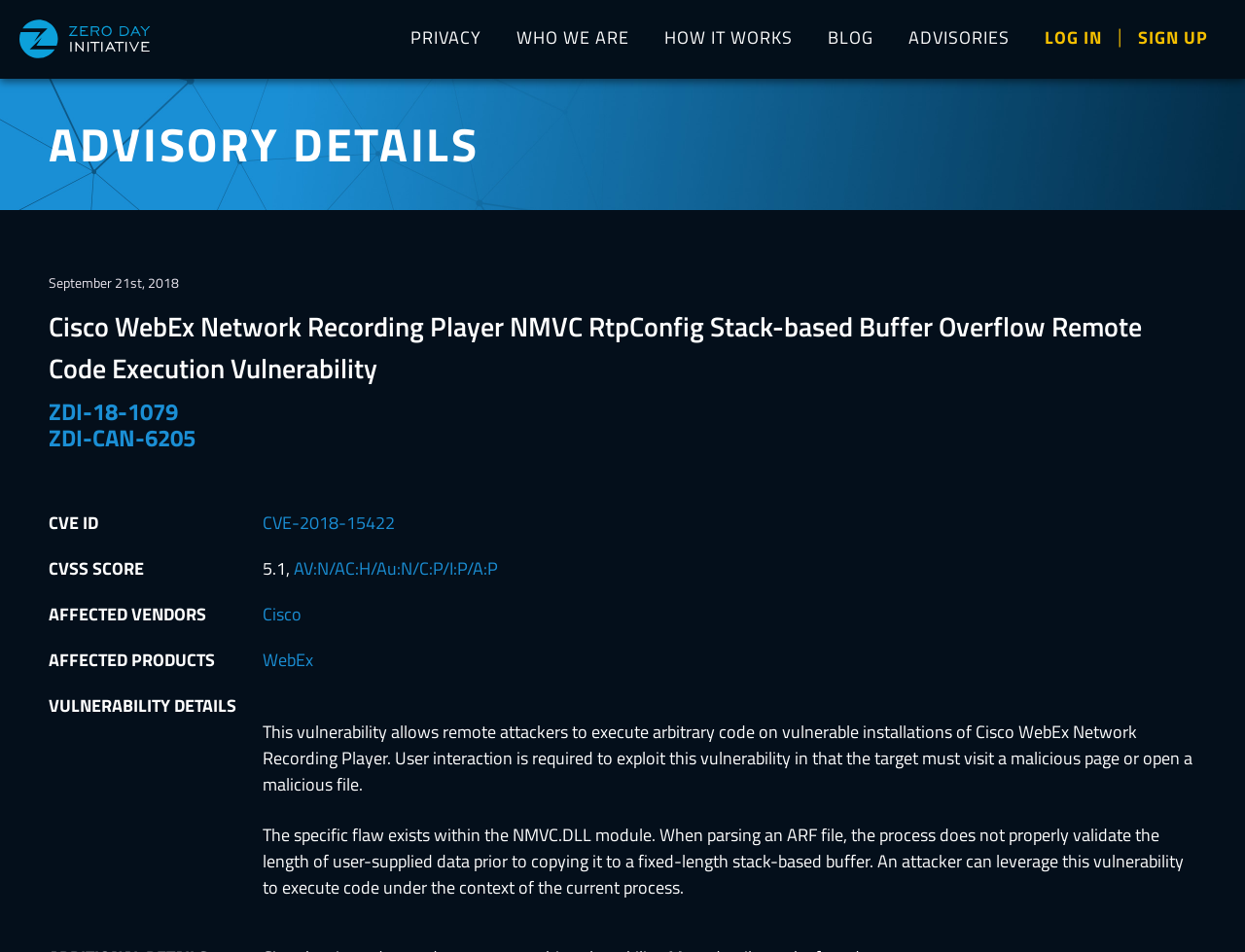Please specify the coordinates of the bounding box for the element that should be clicked to carry out this instruction: "read the blog". The coordinates must be four float numbers between 0 and 1, formatted as [left, top, right, bottom].

[0.651, 0.0, 0.716, 0.083]